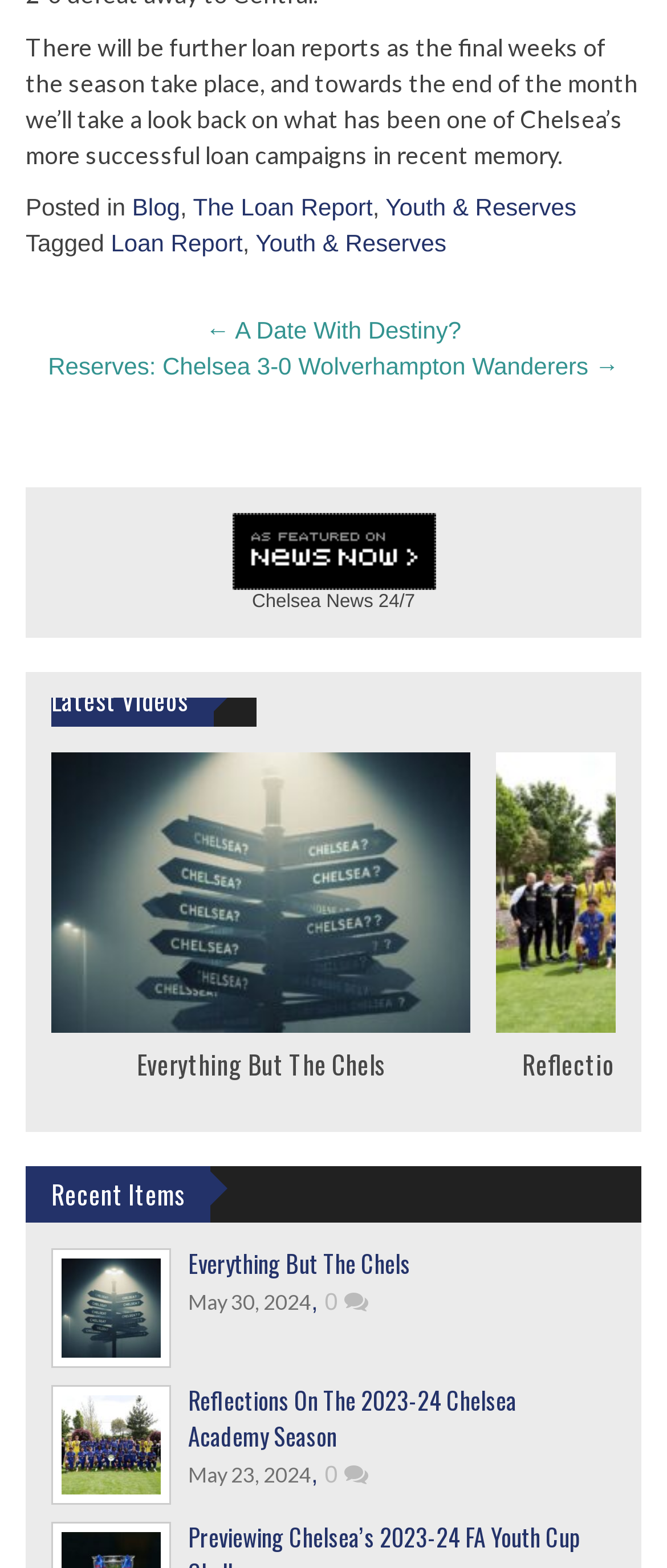Identify the bounding box coordinates of the section that should be clicked to achieve the task described: "Click the 'Everything But The Chels' link".

[0.077, 0.48, 0.705, 0.659]